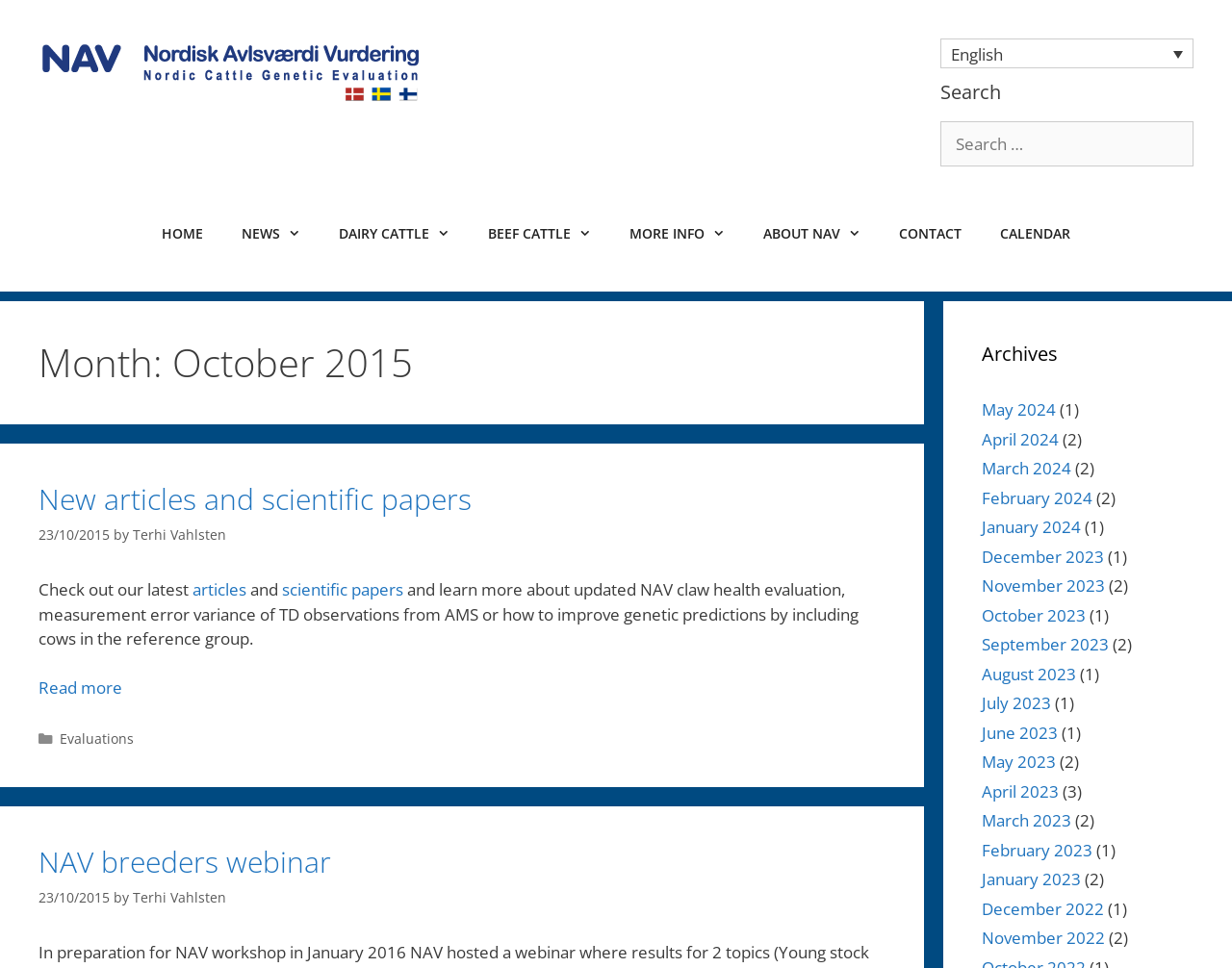Please specify the bounding box coordinates of the element that should be clicked to execute the given instruction: 'Learn more about NAV breeders webinar'. Ensure the coordinates are four float numbers between 0 and 1, expressed as [left, top, right, bottom].

[0.031, 0.87, 0.269, 0.911]